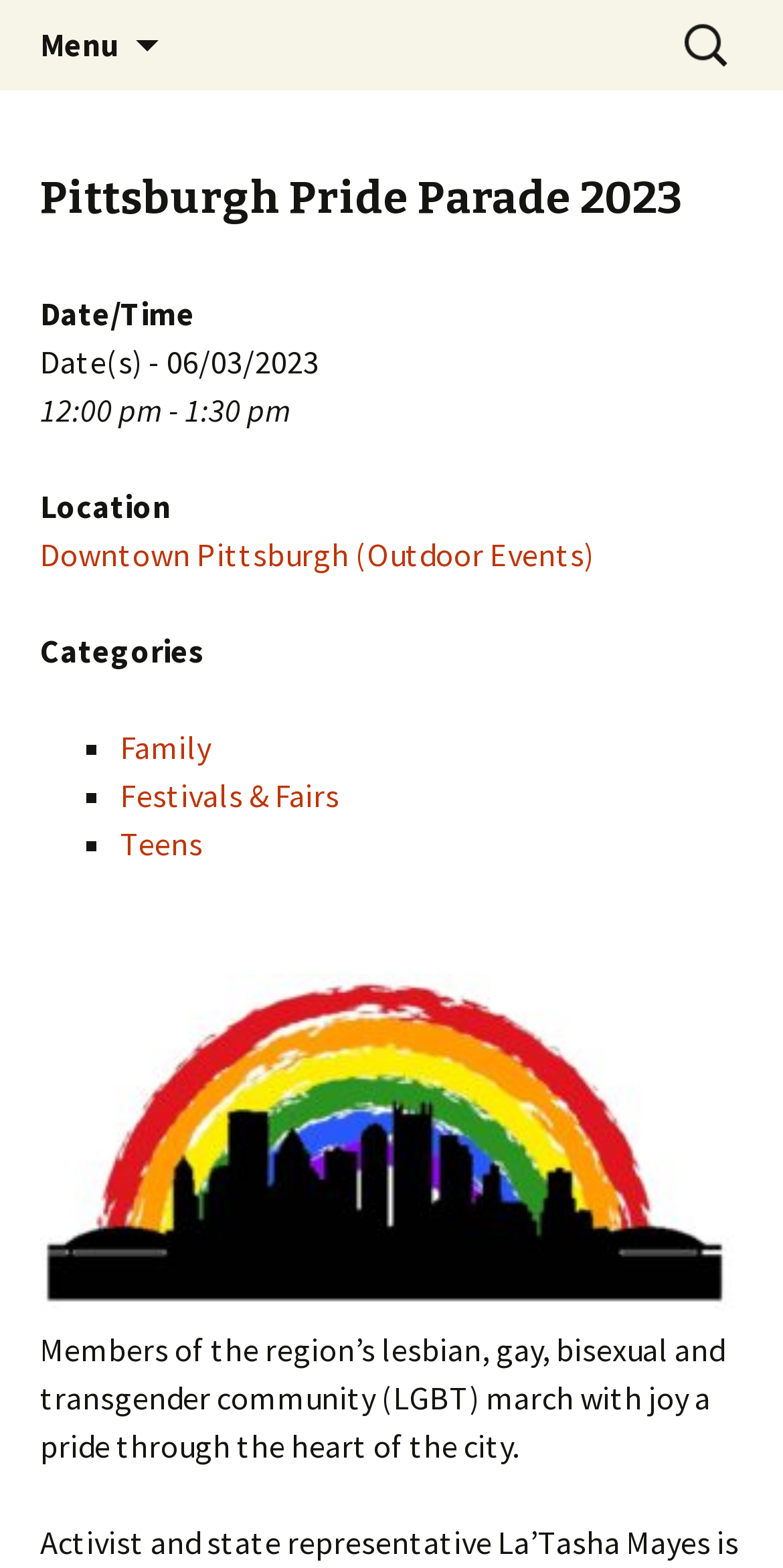Please respond in a single word or phrase: 
What is the purpose of the Pittsburgh Pride Parade?

To march with joy and pride through the heart of the city